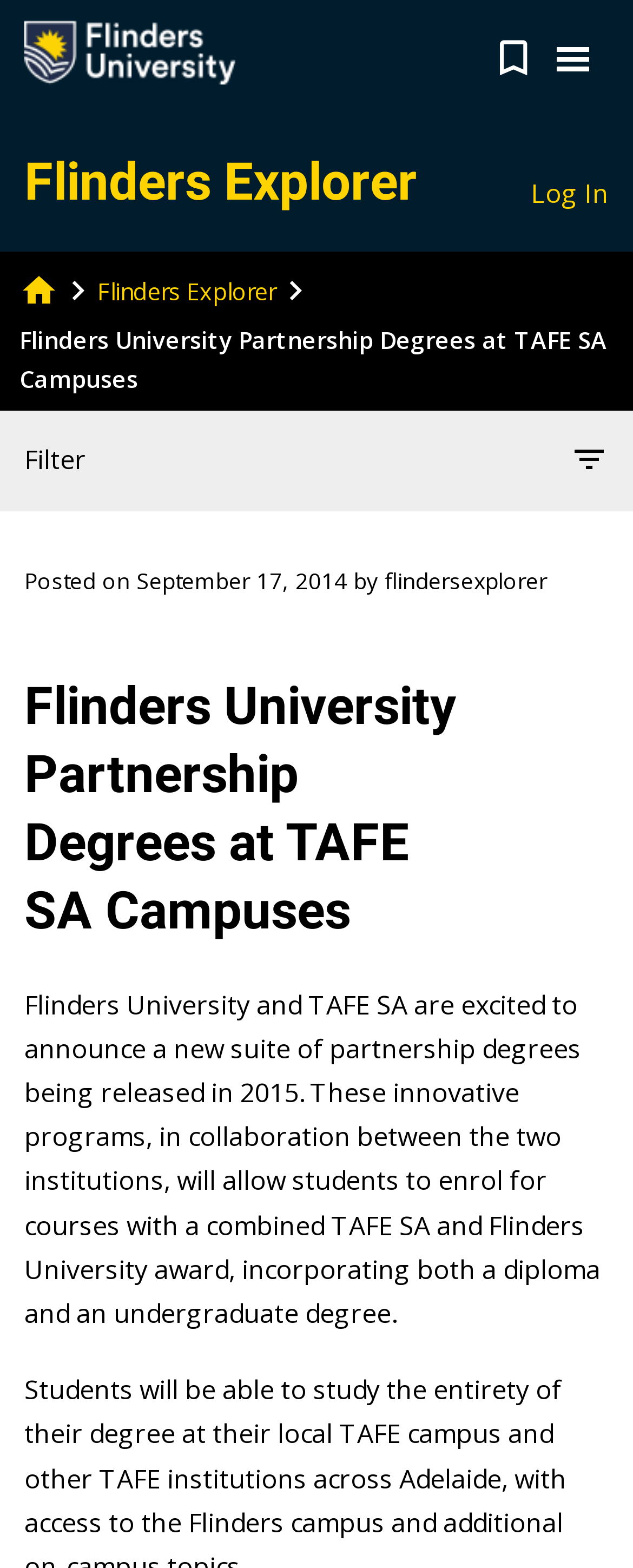Could you please study the image and provide a detailed answer to the question:
What is the date mentioned in the webpage?

The webpage contains a link element with the text 'September 17, 2014' located at [0.215, 0.36, 0.549, 0.38]. This suggests that the date mentioned in the webpage is September 17, 2014.